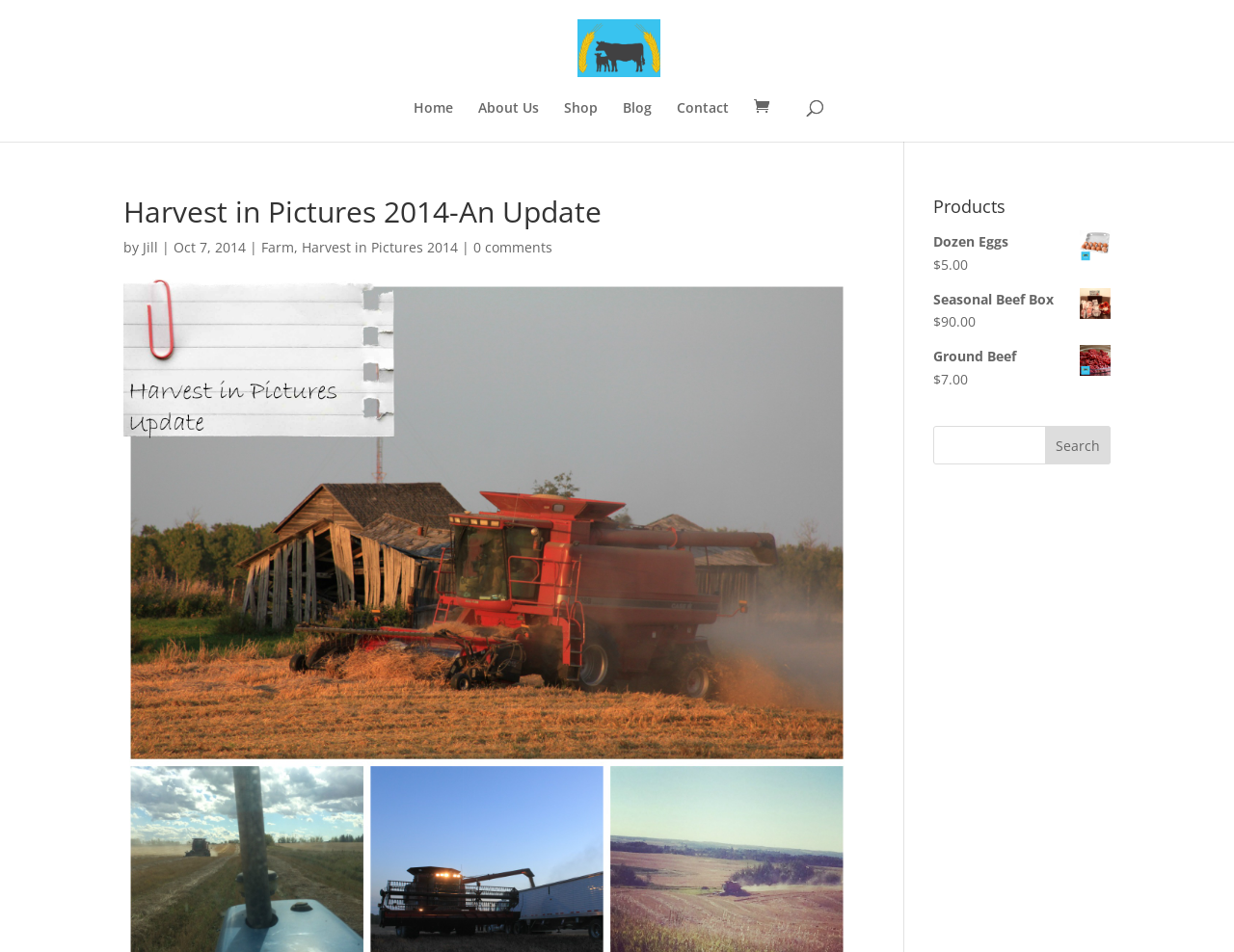Please locate the bounding box coordinates of the element that should be clicked to complete the given instruction: "Click on the 'Log in' link".

None